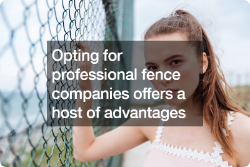Analyze the image and answer the question with as much detail as possible: 
What is the main theme of the image?

The image, along with the overlay text, emphasizes the importance of opting for professional fence companies. The serene outdoor setting and the woman's confident demeanor reinforce the message, highlighting the benefits of investing in quality fencing solutions.